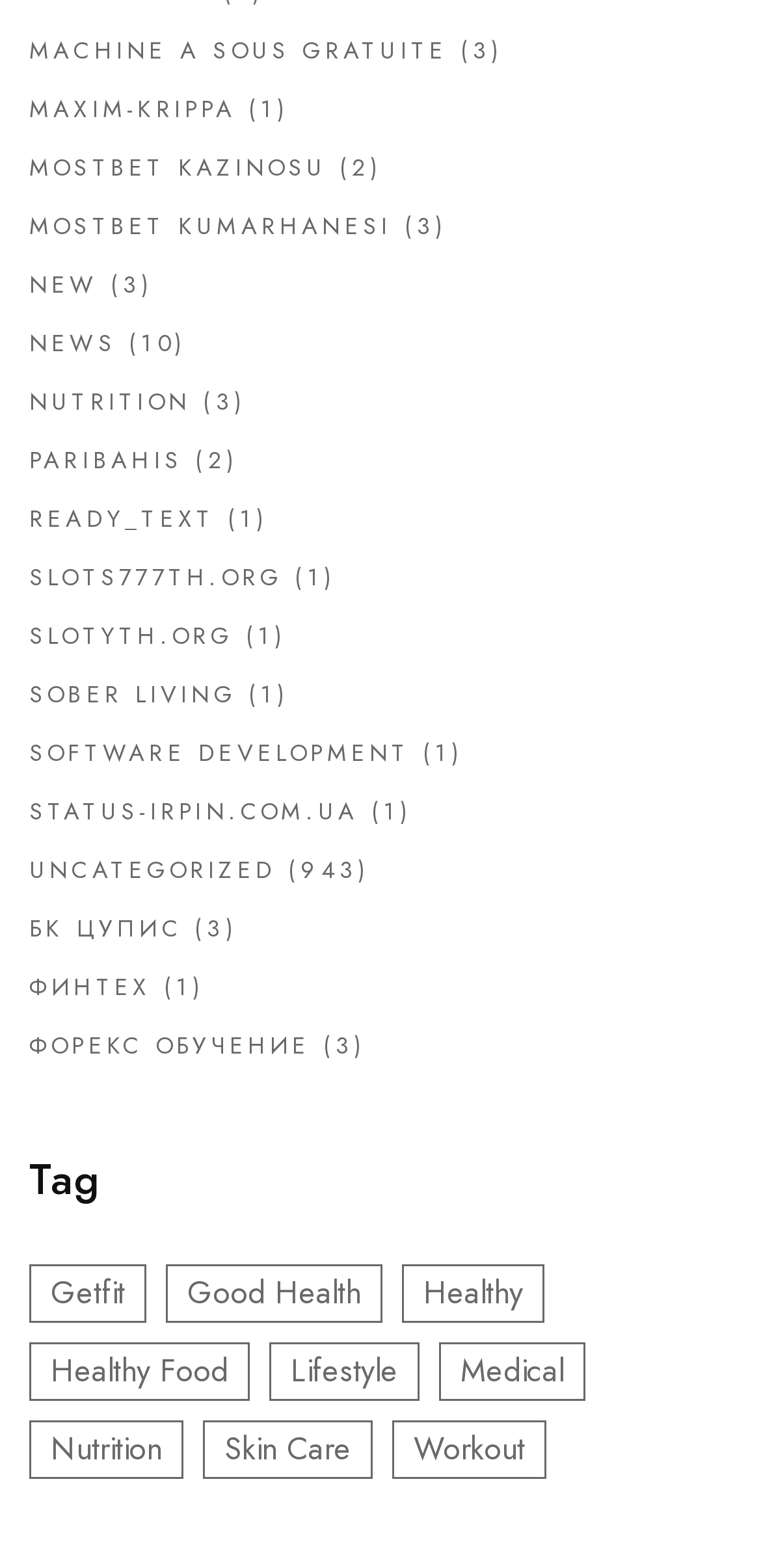Highlight the bounding box coordinates of the element that should be clicked to carry out the following instruction: "Explore SOFTWARE DEVELOPMENT". The coordinates must be given as four float numbers ranging from 0 to 1, i.e., [left, top, right, bottom].

[0.038, 0.469, 0.539, 0.492]